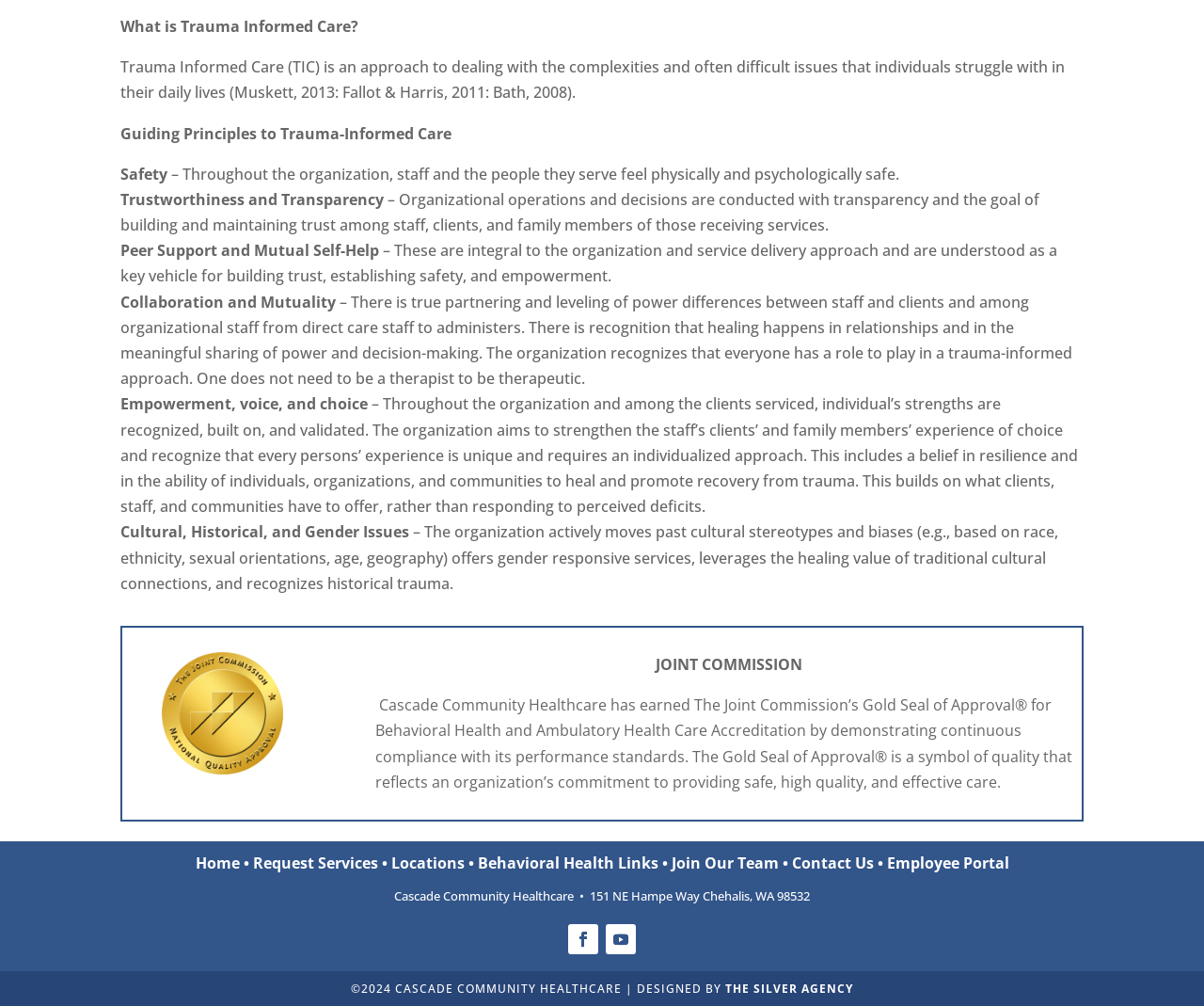Respond to the question below with a concise word or phrase:
What is the name of the organization that earned the Gold Seal of Approval?

Cascade Community Healthcare